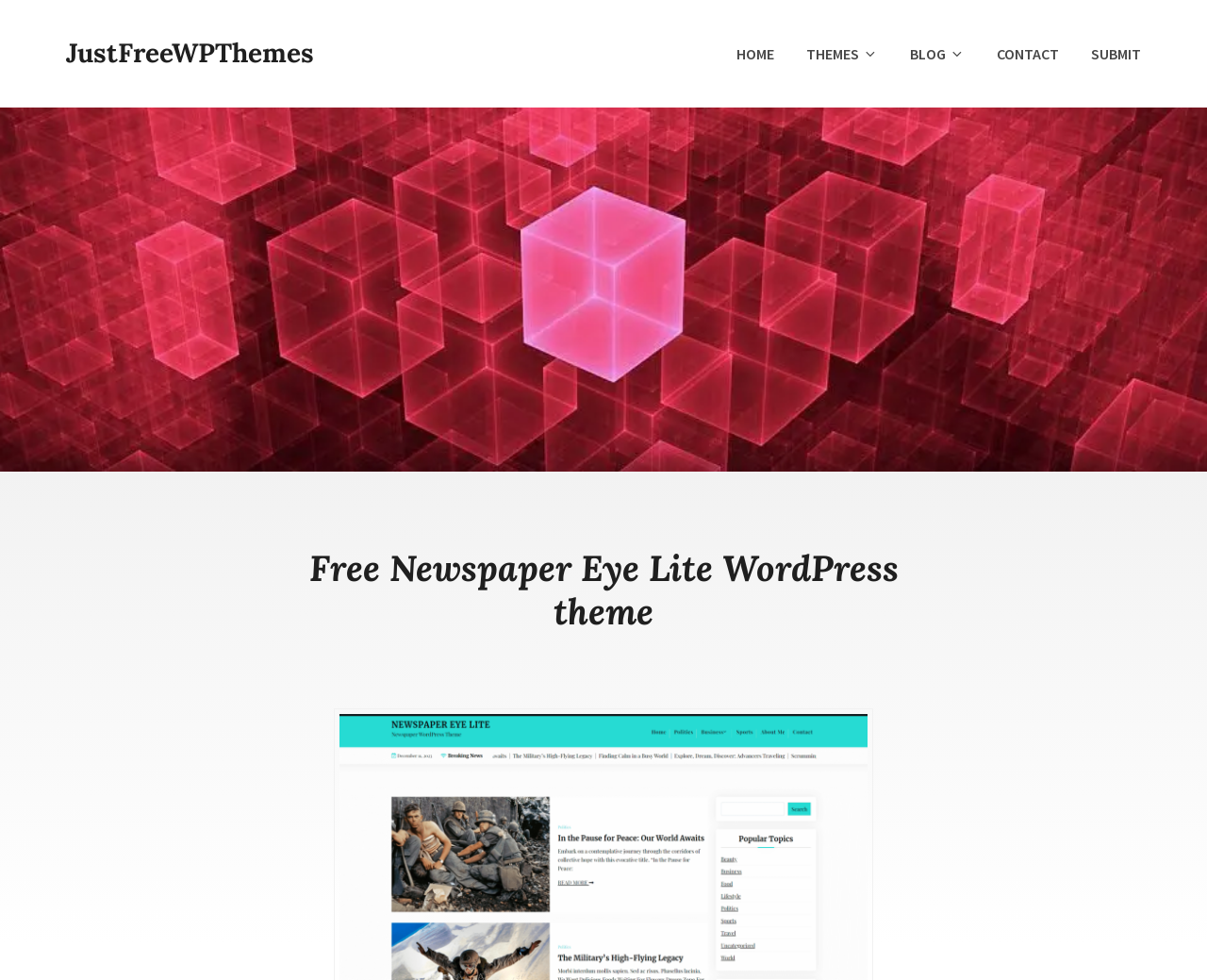Detail the features and information presented on the webpage.

The webpage is about downloading a free WordPress theme called Newspaper Eye Lite. At the top left, there is a link to the website "JustFreeWPThemes". To the right of this link, there is a primary navigation menu with five links: "HOME", "THEMES", "BLOG", "CONTACT", and "SUBMIT". 

Below the navigation menu, there is a header section that takes up a significant portion of the page. Within this header, there is a prominent heading that reads "Free Newspaper Eye Lite WordPress theme".